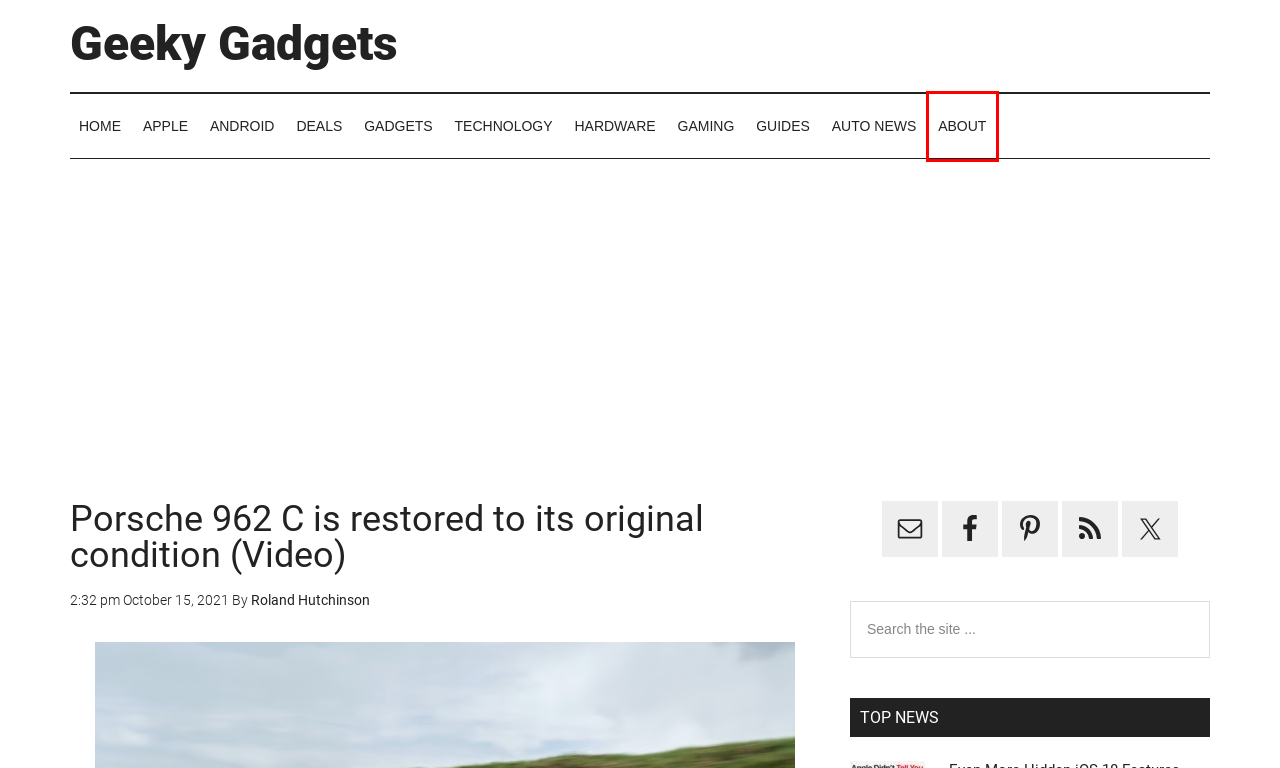A screenshot of a webpage is provided, featuring a red bounding box around a specific UI element. Identify the webpage description that most accurately reflects the new webpage after interacting with the selected element. Here are the candidates:
A. About Geeky Gadgets
B. Auto News - Geeky Gadgets
C. Technology News - Geeky Gadgets
D. Gadgets News - Geeky Gadgets
E. Hardware - Geeky Gadgets
F. Guides - Geeky Gadgets
G. Geeky Gadgets - The Latest Technology News
H. Gaming News - Geeky Gadgets

A